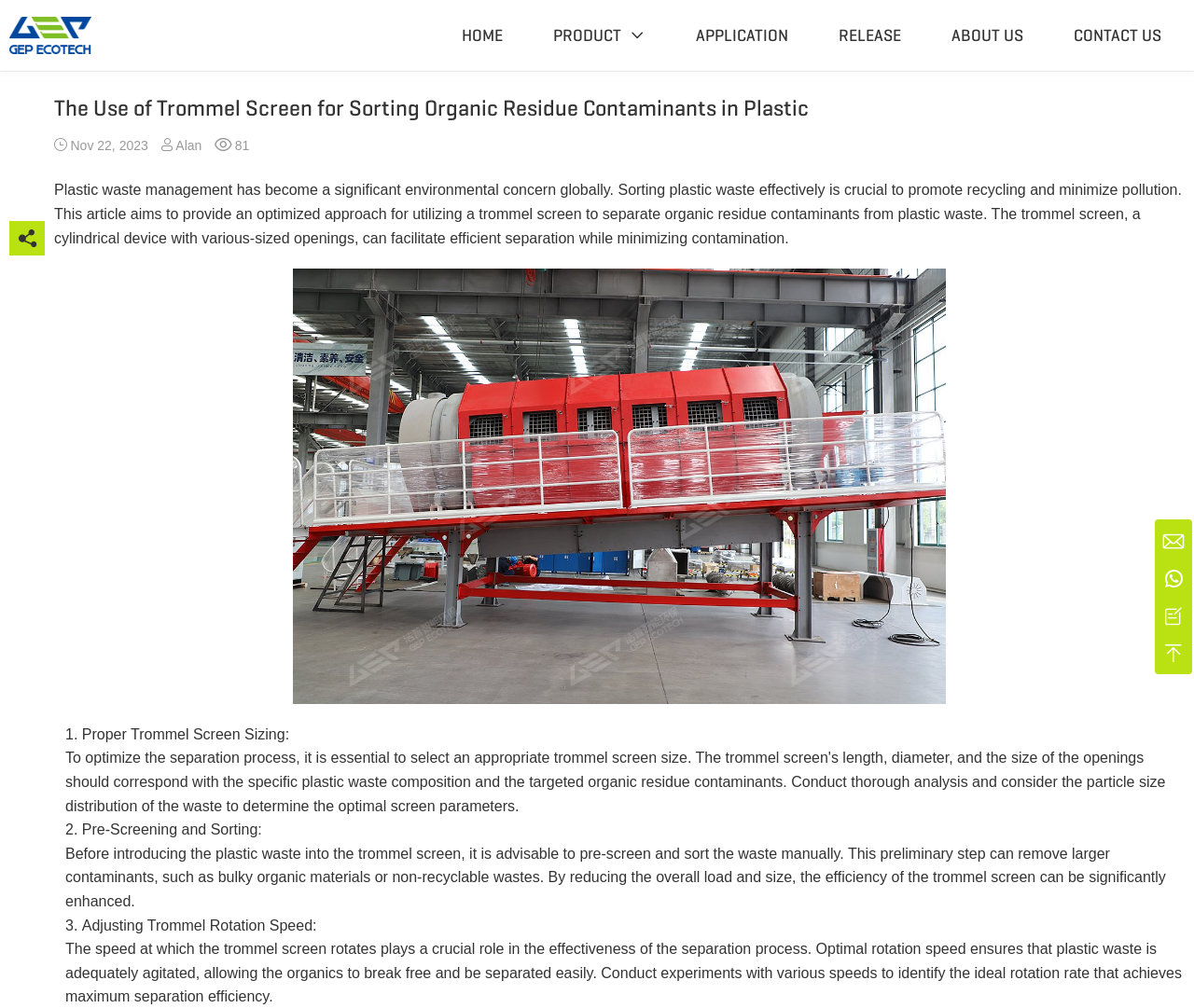Identify the bounding box for the UI element that is described as follows: "El Tour de Tucson".

None